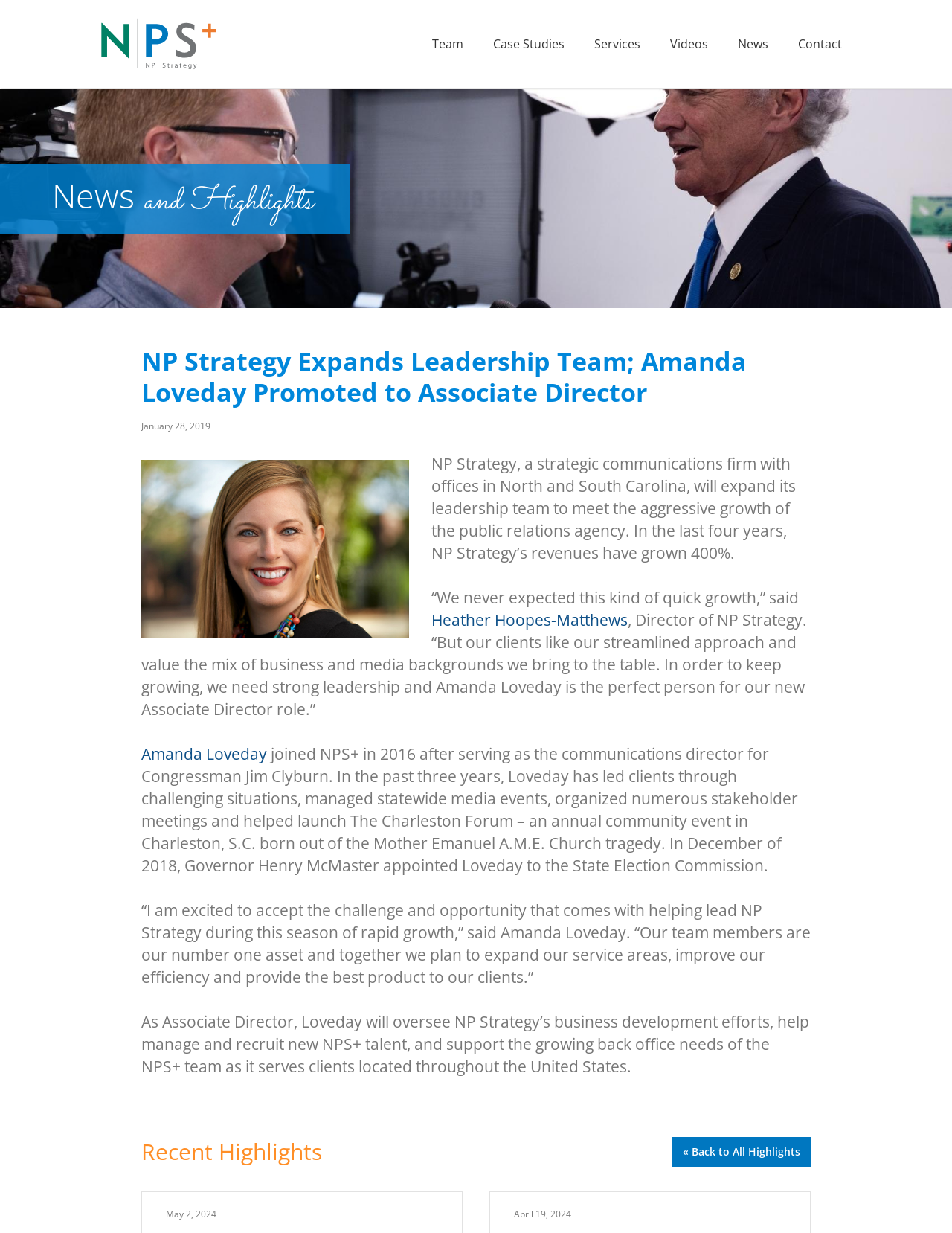What is the role of Amanda Loveday as Associate Director?
Based on the image, answer the question with a single word or brief phrase.

Overseeing business development efforts